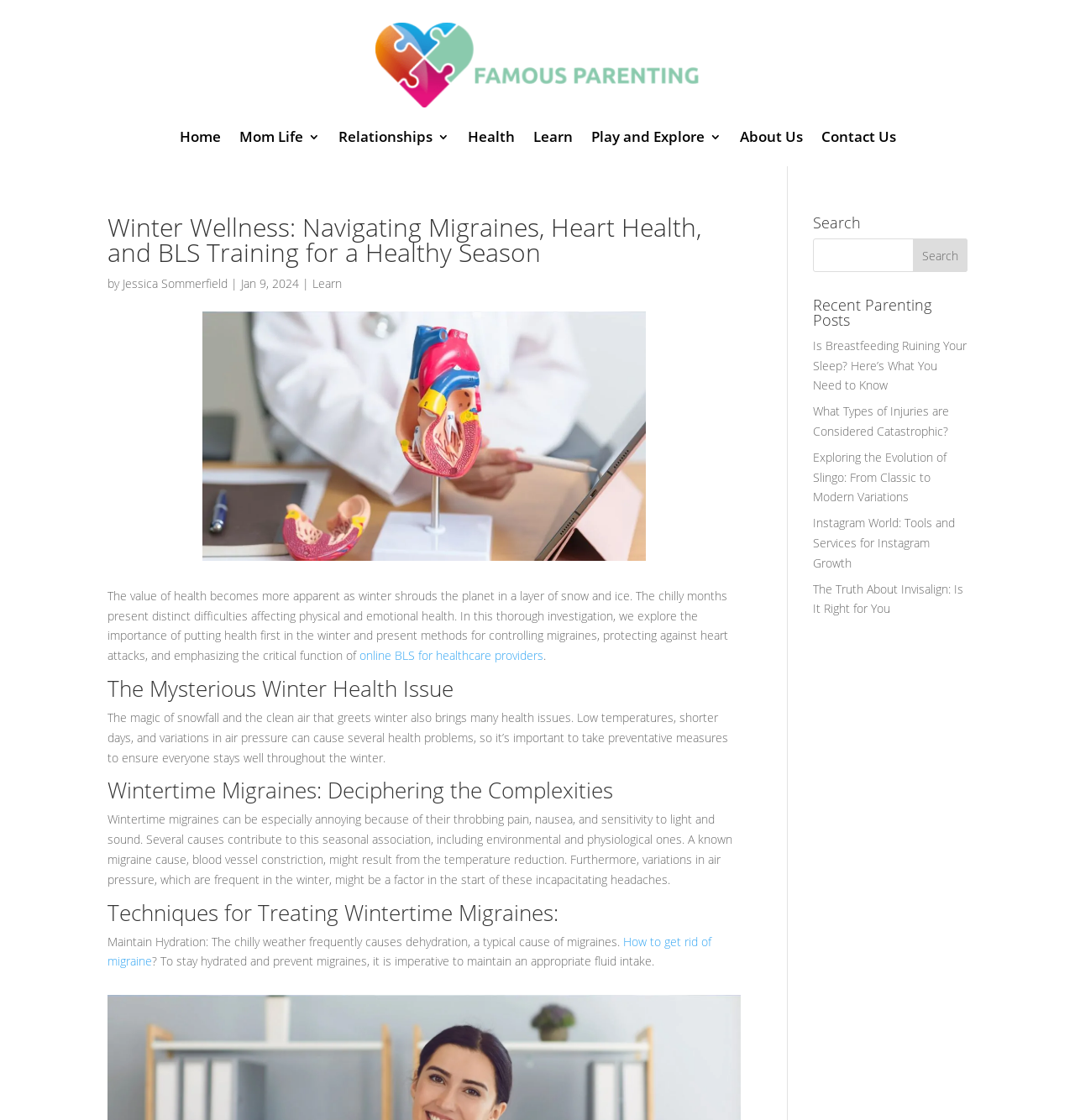What is the purpose of the search bar?
We need a detailed and meticulous answer to the question.

The search bar is located at the top right corner of the webpage, and it has a textbox and a search button. The purpose of the search bar is to allow users to search for specific content within the website.